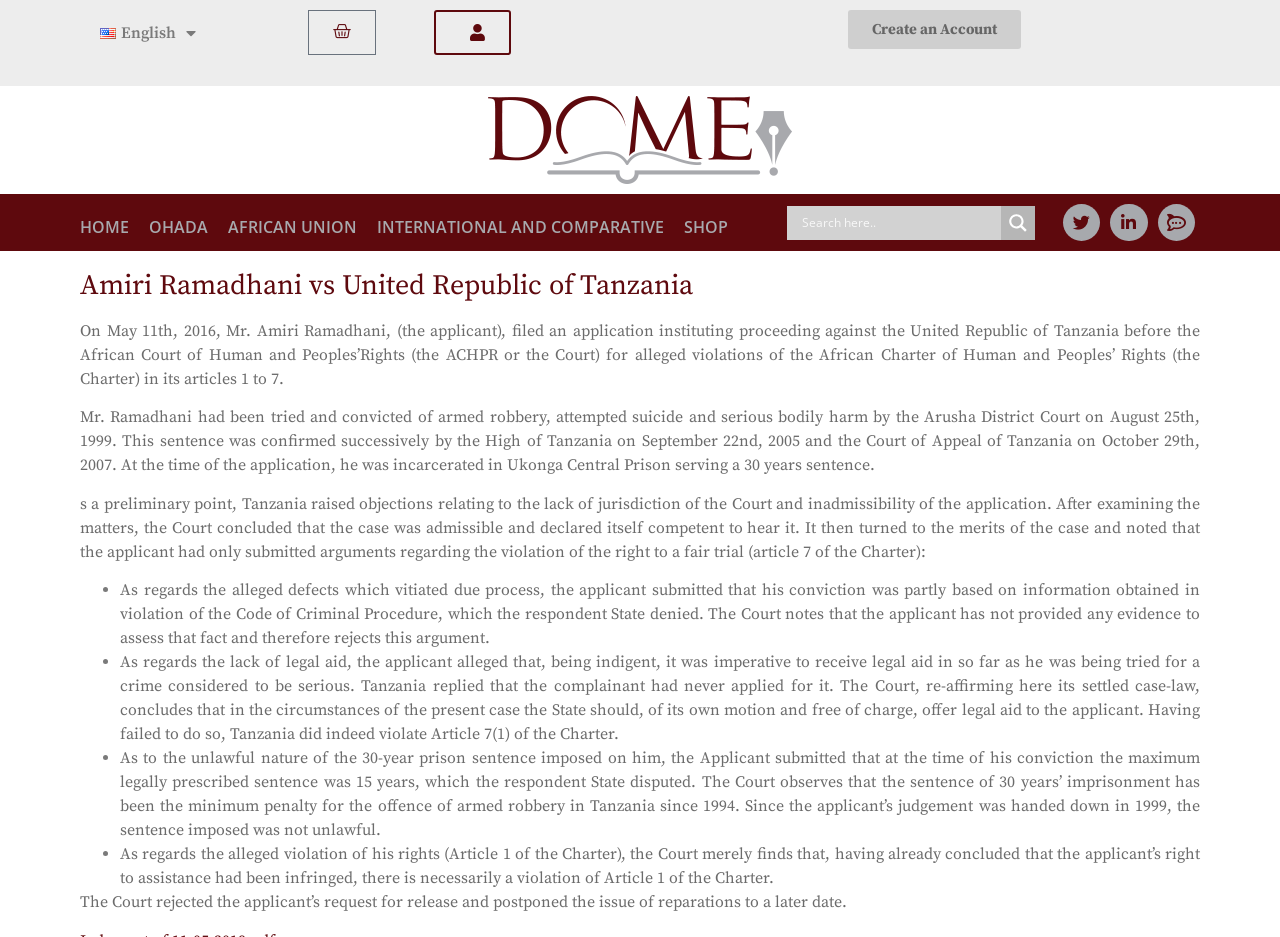Please identify the bounding box coordinates of the region to click in order to complete the task: "Visit Twitter page". The coordinates must be four float numbers between 0 and 1, specified as [left, top, right, bottom].

[0.83, 0.218, 0.859, 0.258]